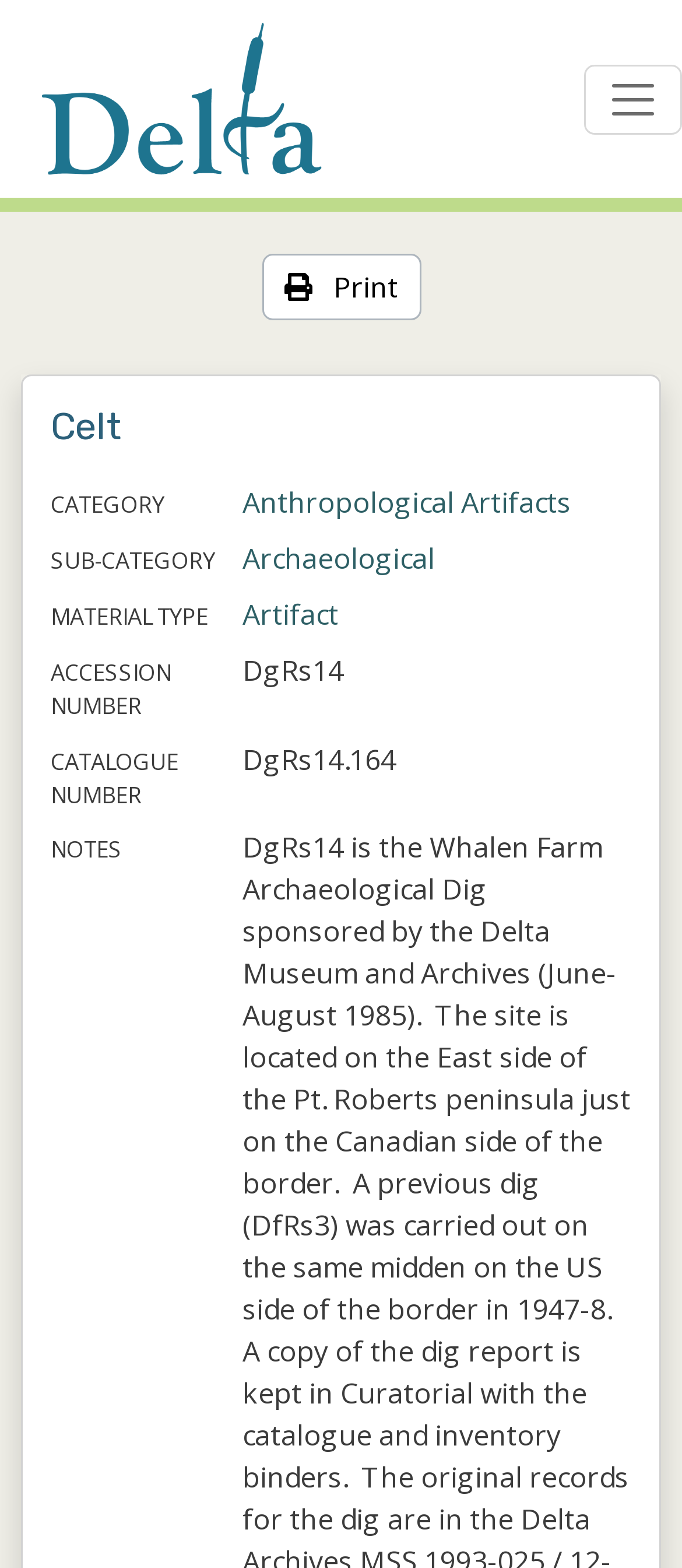Using the element description Brochureware Websites, predict the bounding box coordinates for the UI element. Provide the coordinates in (top-left x, top-left y, bottom-right x, bottom-right y) format with values ranging from 0 to 1.

None